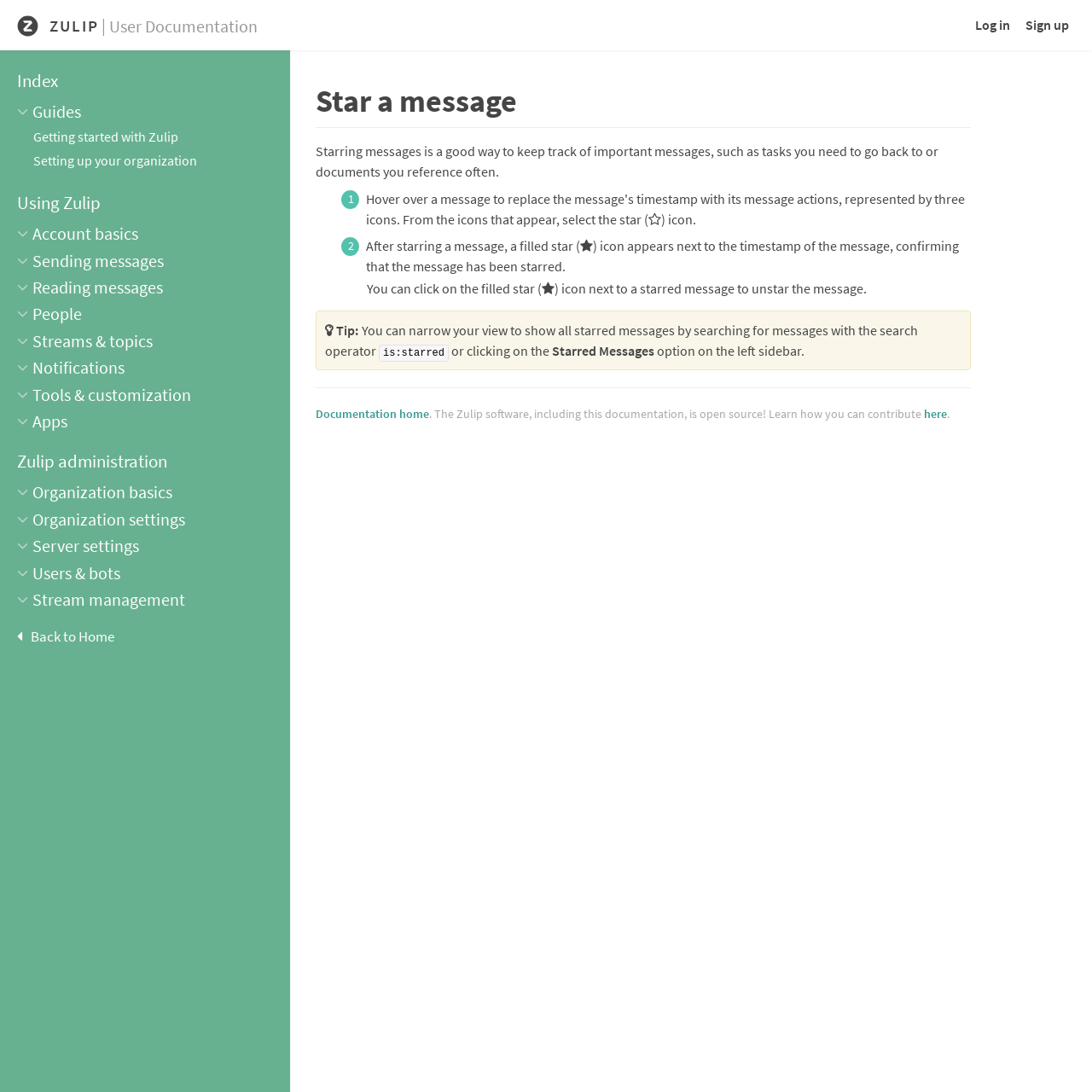Point out the bounding box coordinates of the section to click in order to follow this instruction: "Log in to the system".

[0.887, 0.012, 0.93, 0.034]